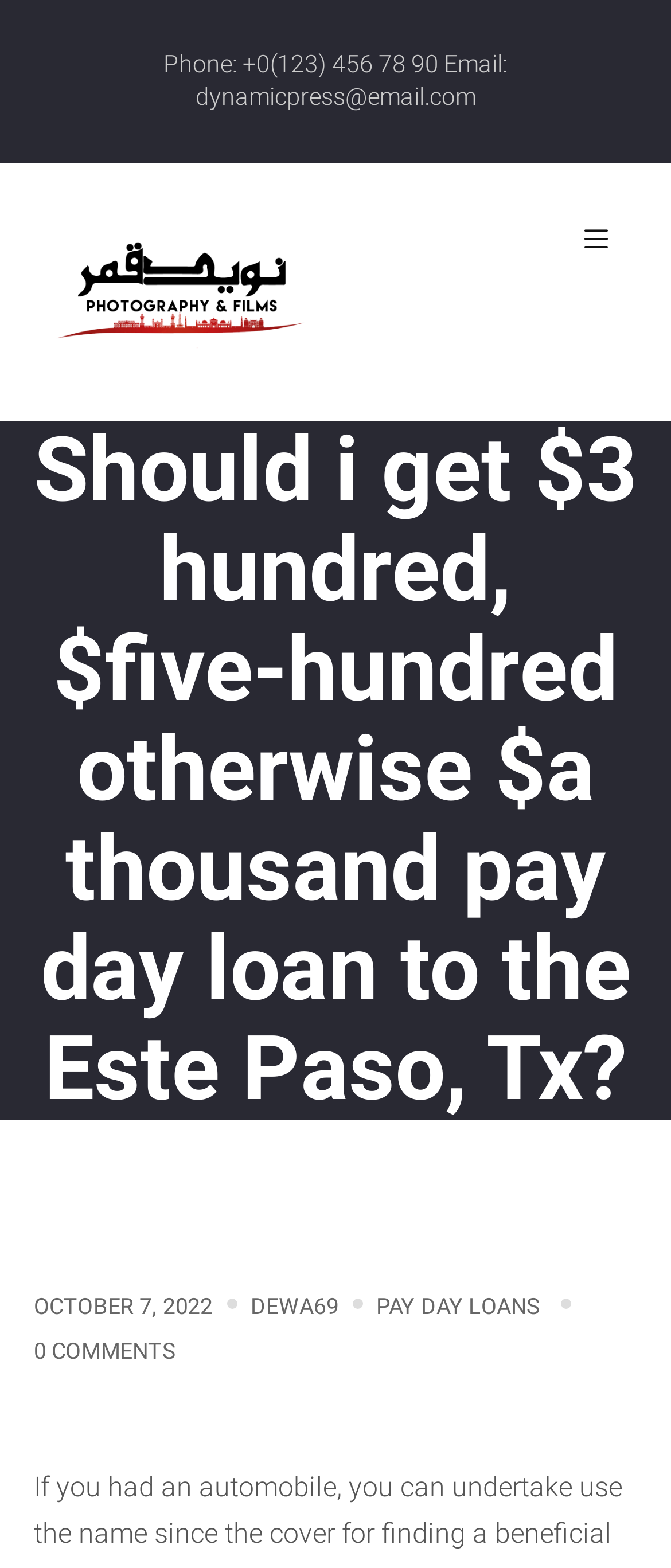Provide an in-depth caption for the contents of the webpage.

The webpage appears to be a blog post discussing payday loans in El Paso, Texas. At the top of the page, there is a phone number and email address displayed prominently. Below this, there is a layout table with a link, which is likely a navigation menu or a call-to-action button.

On the top-right corner of the page, there is a menu link labeled "Menu". The main content of the page is headed by a title "Should i get $3 hundred, $five-hundred otherwise $a thousand pay day loan to the Este Paso, Tx?" which is centered and takes up most of the width of the page.

Below the title, there is a header section that spans the full width of the page. This section contains the date "OCTOBER 7, 2022" on the left, followed by three links: "DEWA69", "PAY DAY LOANS", and "0 COMMENTS" on the right. The "0 COMMENTS" link suggests that this is a blog post with no comments yet.